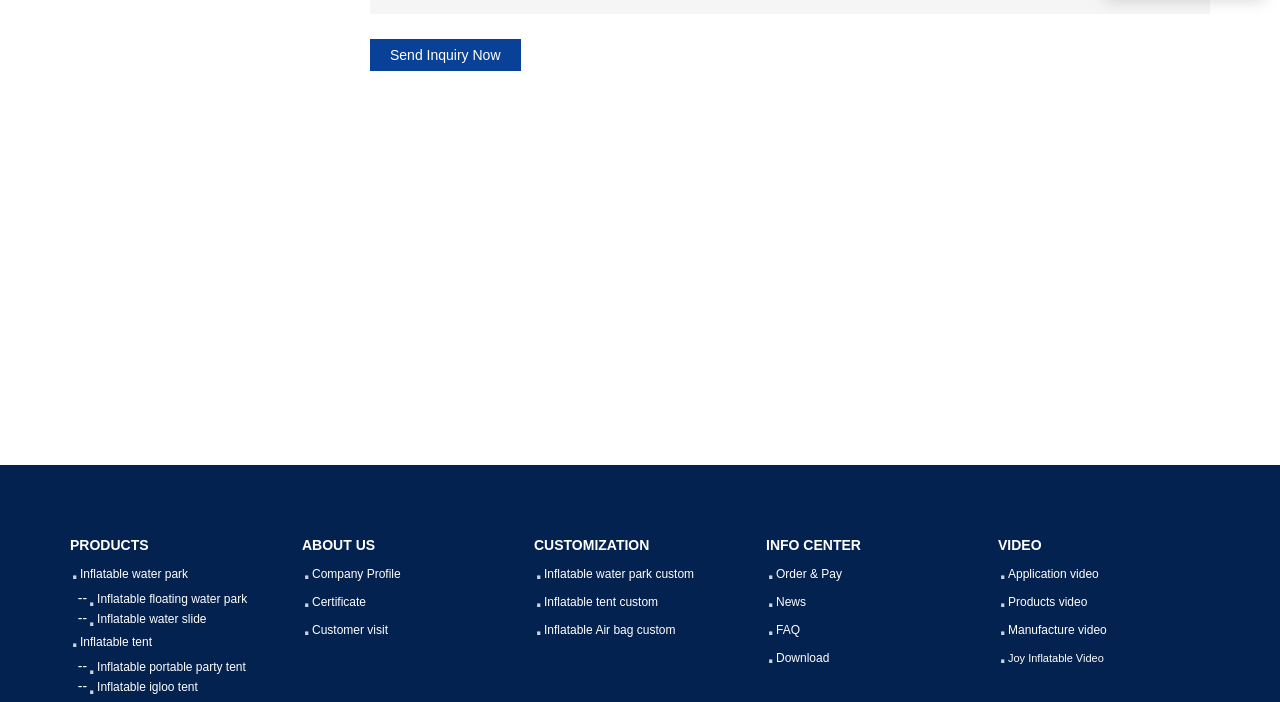What type of information can be found in the 'INFO CENTER' section?
Please provide a comprehensive answer based on the information in the image.

The 'INFO CENTER' section appears to provide information related to ordering and payment, as well as other general information about the website, such as news, FAQs, and downloads.